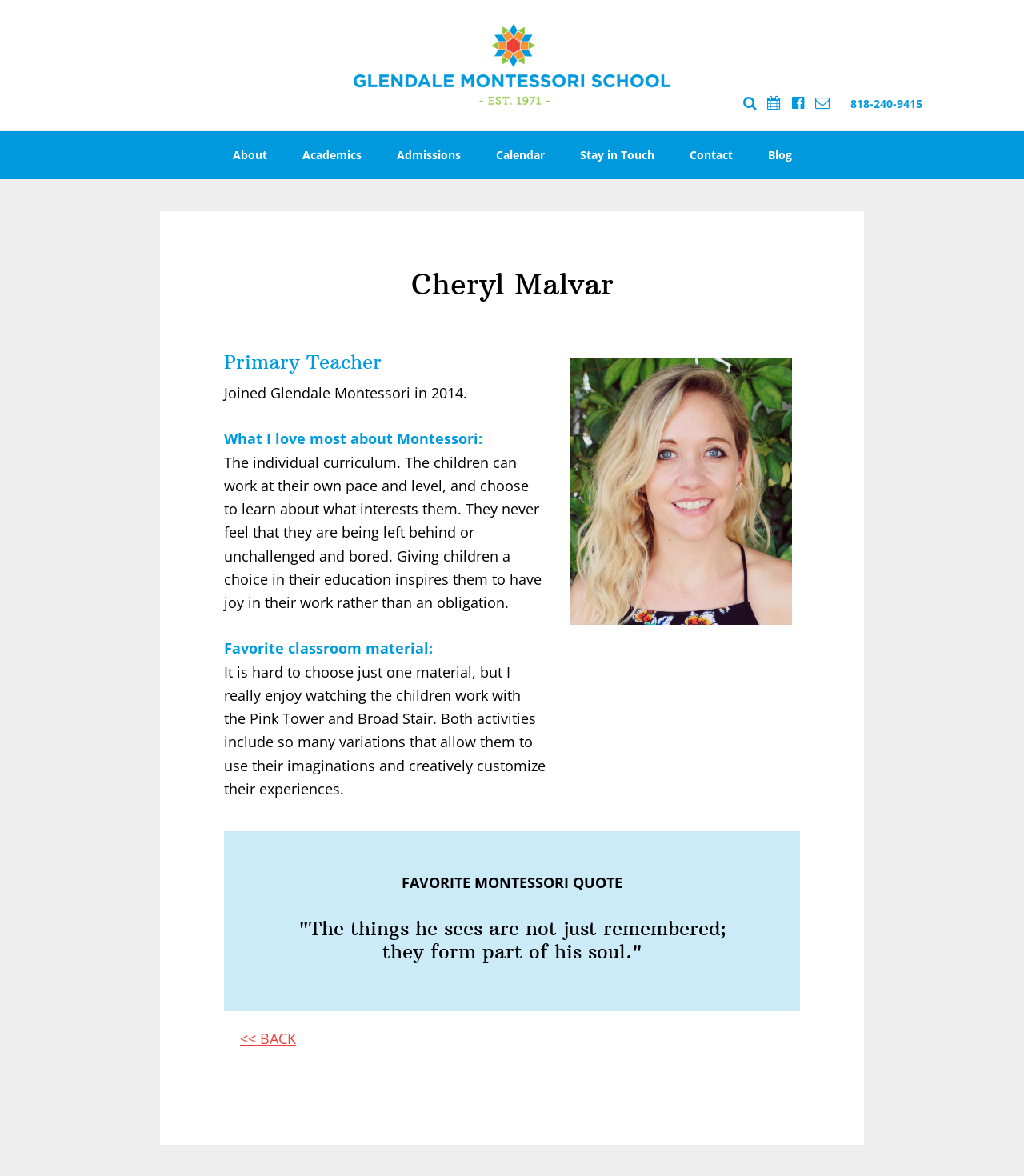Offer a meticulous caption that includes all visible features of the webpage.

This webpage is about Cheryl Malvar, a Primary Teacher at Glendale Montessori School in Glendale, California. At the top of the page, there are two "Skip to" links, followed by a link to the school's name, and then a series of social media links and a phone number. 

Below these links, there is a main navigation menu with nine links: "About", "Academics", "Admissions", "Calendar", "Stay in Touch", "Contact", "Blog", and others. 

The main content of the page is an article about Cheryl Malvar, which takes up most of the page. It starts with a header section that includes her name and a photo of her. Below the header, there are several sections of text that describe her role as a Primary Teacher, her experience at Glendale Montessori School, and her thoughts on Montessori education. 

There are two quotes on the page, one from Cheryl Malvar herself and another from an unknown source. The quote from Cheryl Malvar is about the individual curriculum in Montessori education, while the other quote is about the impact of what children see on their soul. 

At the very bottom of the page, there is a "BACK" link.